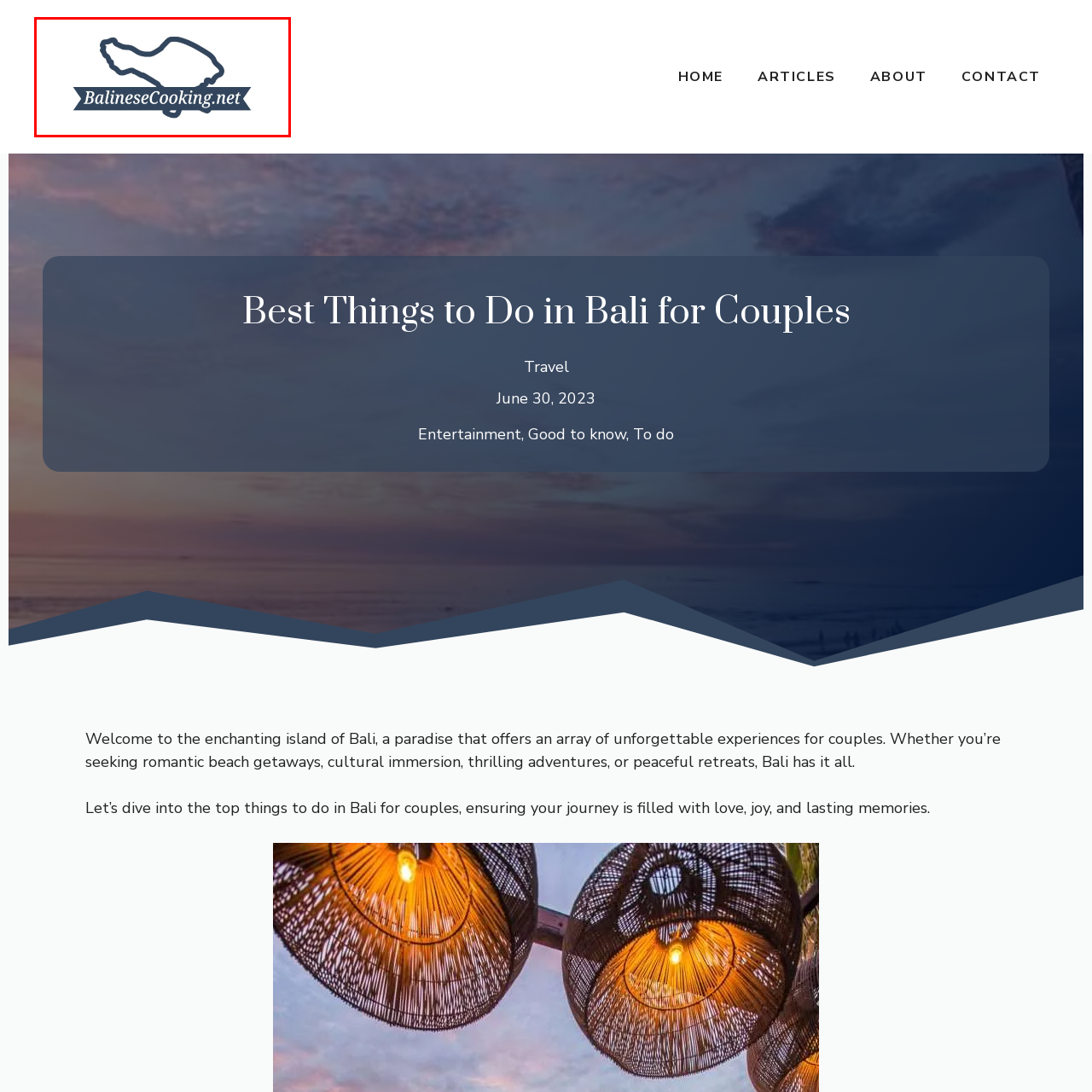Construct a detailed caption for the image enclosed in the red box.

The image features the logo for "Balinese Cooking," a website dedicated to showcasing the culinary delights of Bali. The logo is designed with a silhouette of the island of Bali depicted in a dark color, accompanied by the stylish text "BalineseCooking.net" in a playful font. This imagery evokes a sense of adventure and exploration, inviting viewers to learn more about Balinese cuisine, culture, and cooking experiences potentially tailored for couples visiting Bali. The logo serves as a visual gateway to the rich flavors and culinary traditions that this enchanting island has to offer.